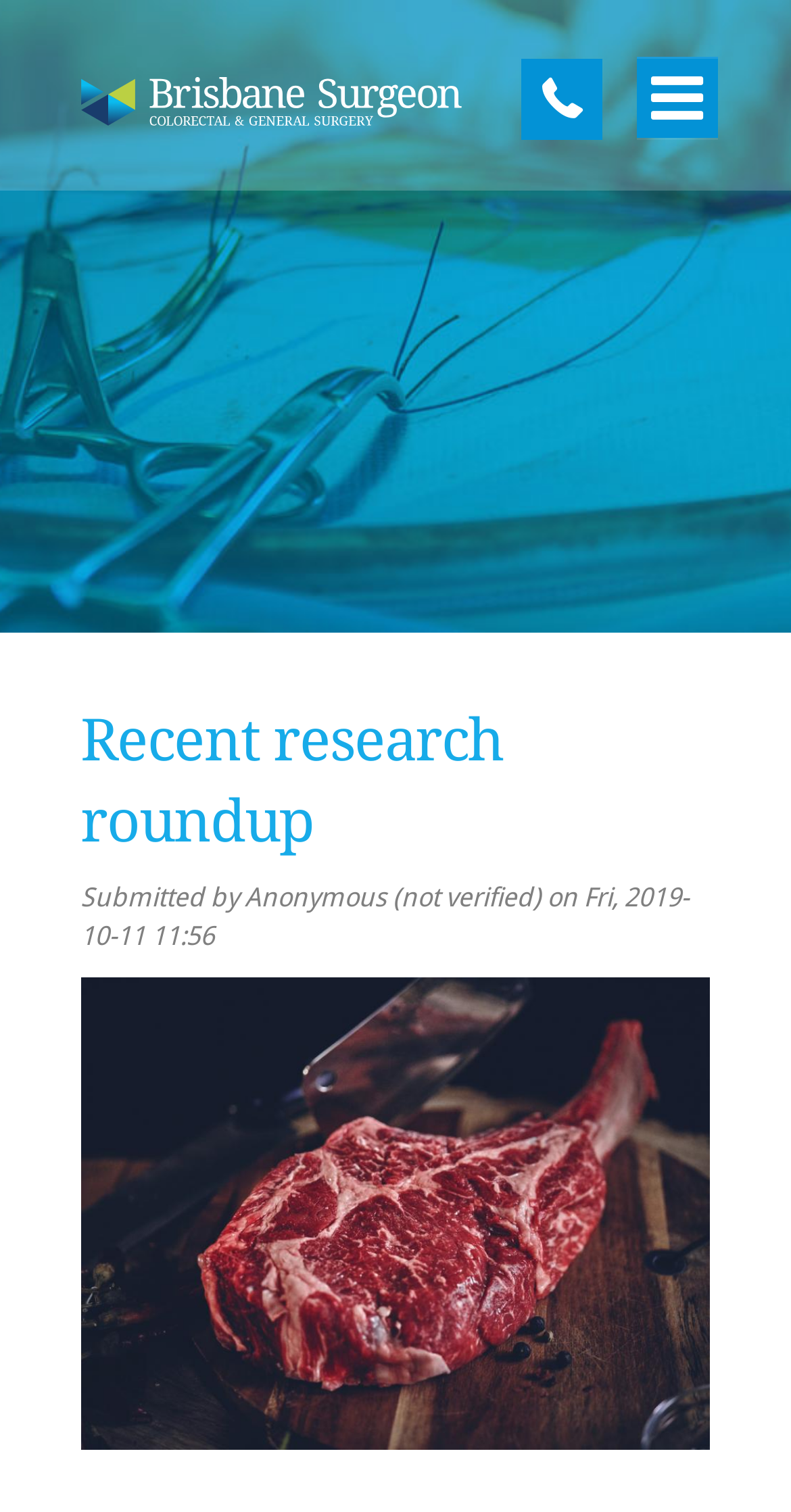Find and specify the bounding box coordinates that correspond to the clickable region for the instruction: "Click on the 'HOME' link".

[0.0, 0.127, 1.0, 0.207]